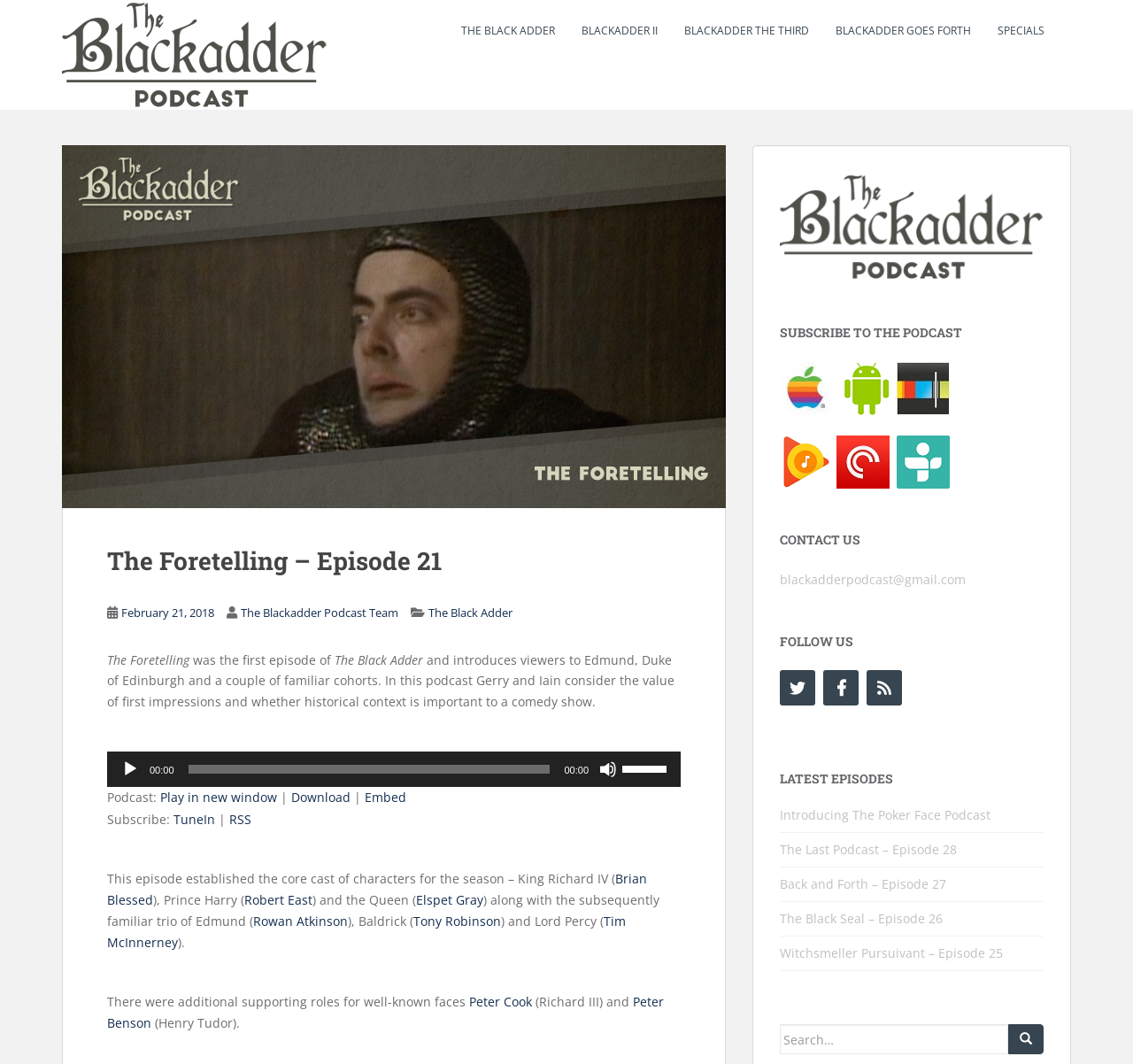Locate the bounding box coordinates of the UI element described by: "alt="Blackadder Podcast"". Provide the coordinates as four float numbers between 0 and 1, formatted as [left, top, right, bottom].

[0.055, 0.042, 0.289, 0.058]